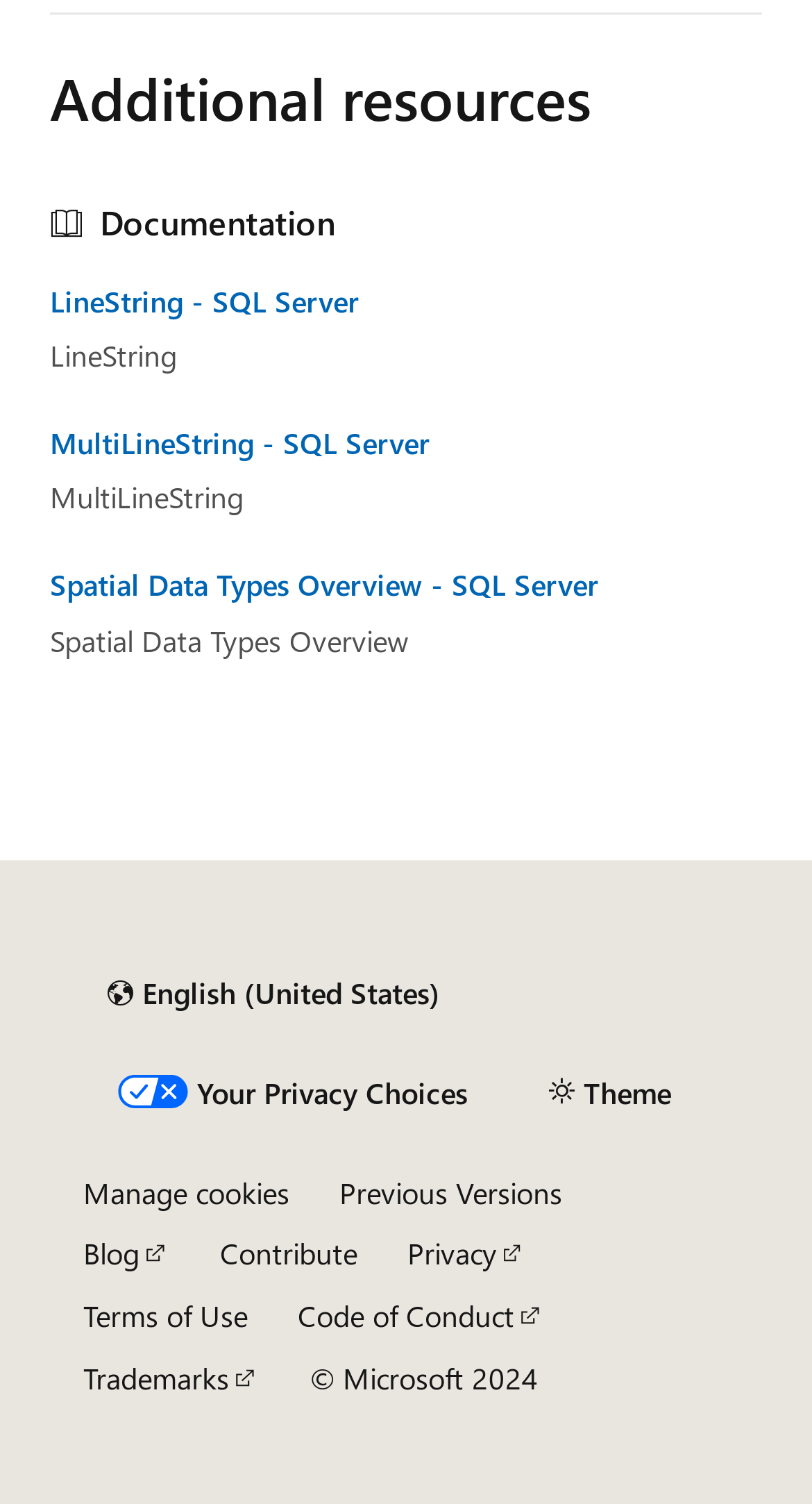What is the language currently set in the content language selector?
Using the image, provide a detailed and thorough answer to the question.

The content language selector is described as 'Content language selector. Currently set to English (United States).' This description explicitly states the currently selected language.